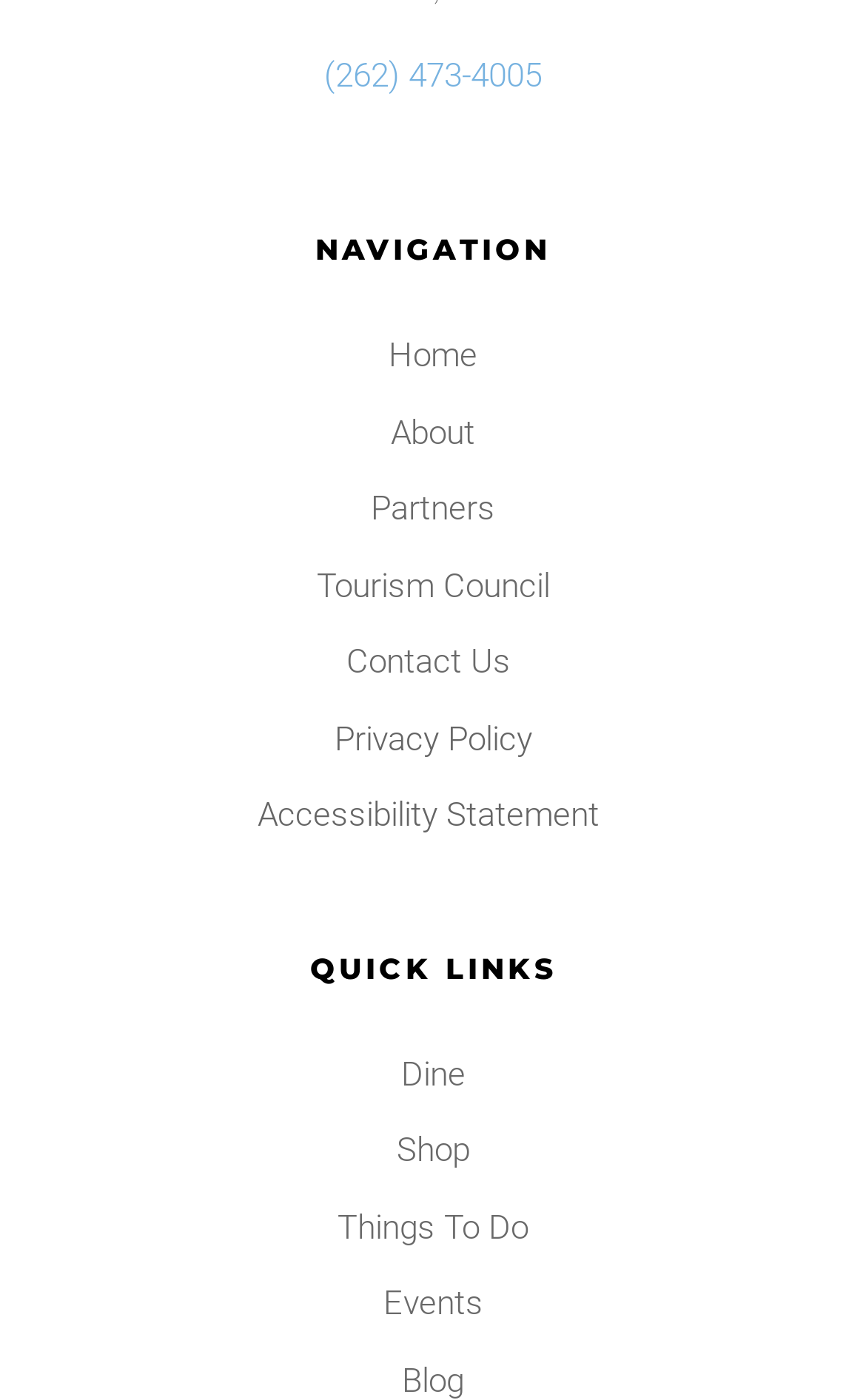Provide the bounding box coordinates of the HTML element this sentence describes: "Things To Do". The bounding box coordinates consist of four float numbers between 0 and 1, i.e., [left, top, right, bottom].

[0.39, 0.862, 0.61, 0.891]